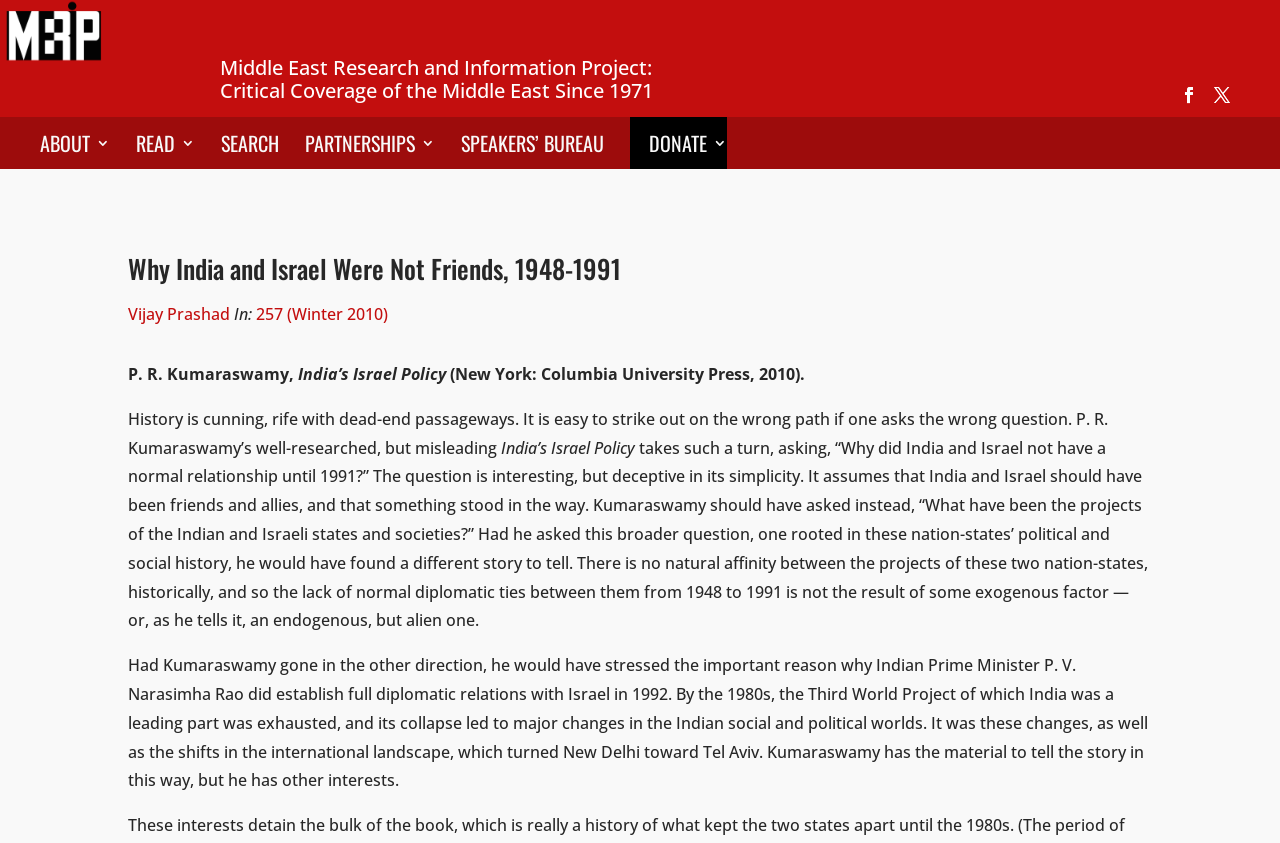Generate the text content of the main headline of the webpage.

Why India and Israel Were Not Friends, 1948-1991